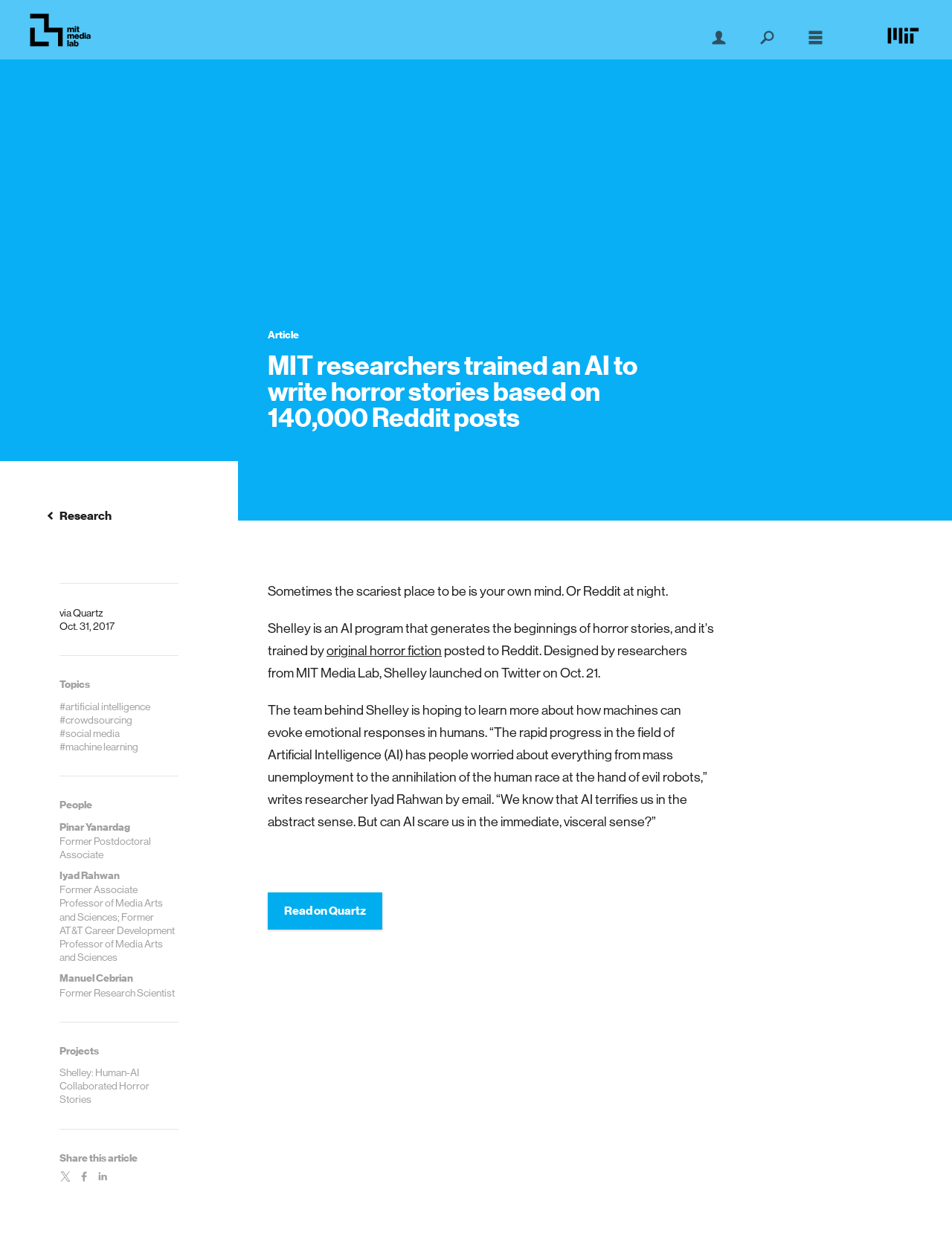What is the name of the research institution behind the AI program?
Based on the screenshot, give a detailed explanation to answer the question.

The answer can be found in the static text 'Designed by researchers from MIT Media Lab...' which is located in the middle of the webpage.